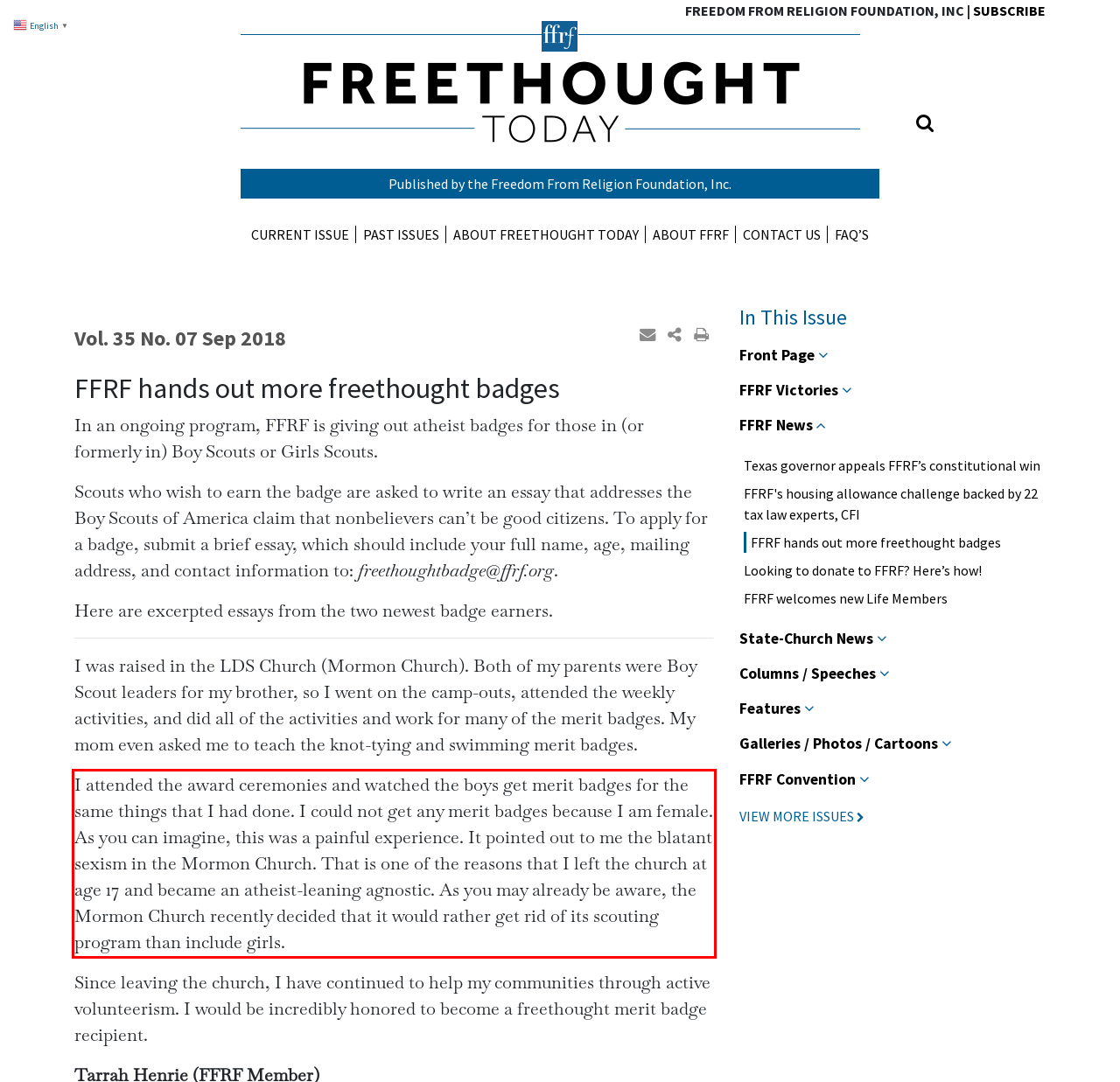Locate the red bounding box in the provided webpage screenshot and use OCR to determine the text content inside it.

I attended the award ceremonies and watched the boys get merit badges for the same things that I had done. I could not get any merit badges because I am female. As you can imagine, this was a painful experience. It pointed out to me the blatant sexism in the Mormon Church. That is one of the reasons that I left the church at age 17 and became an atheist-leaning agnostic. As you may already be aware, the Mormon Church recently decided that it would rather get rid of its scouting program than include girls.